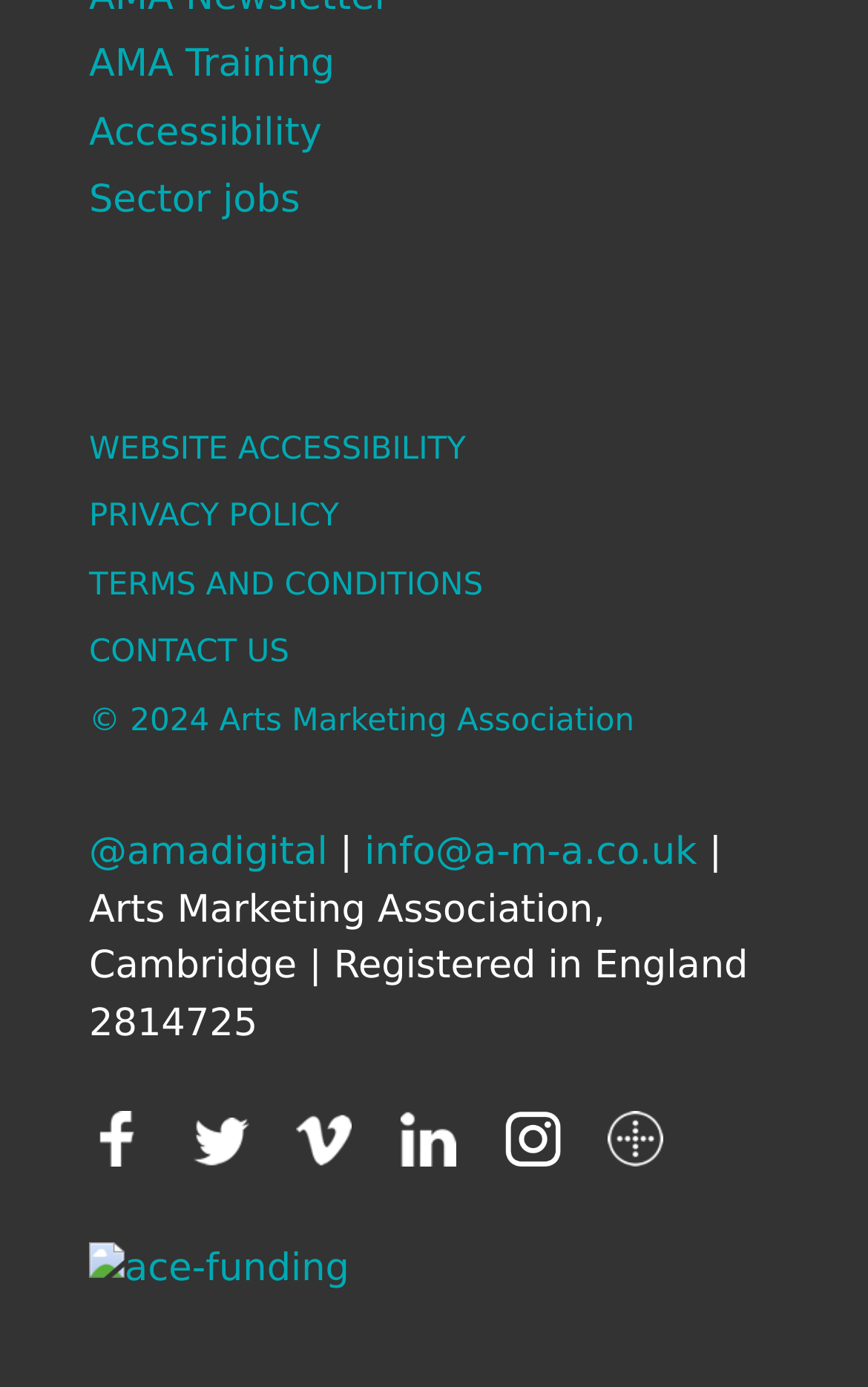Please identify the bounding box coordinates of the region to click in order to complete the task: "View Terms and Conditions". The coordinates must be four float numbers between 0 and 1, specified as [left, top, right, bottom].

[0.103, 0.409, 0.557, 0.434]